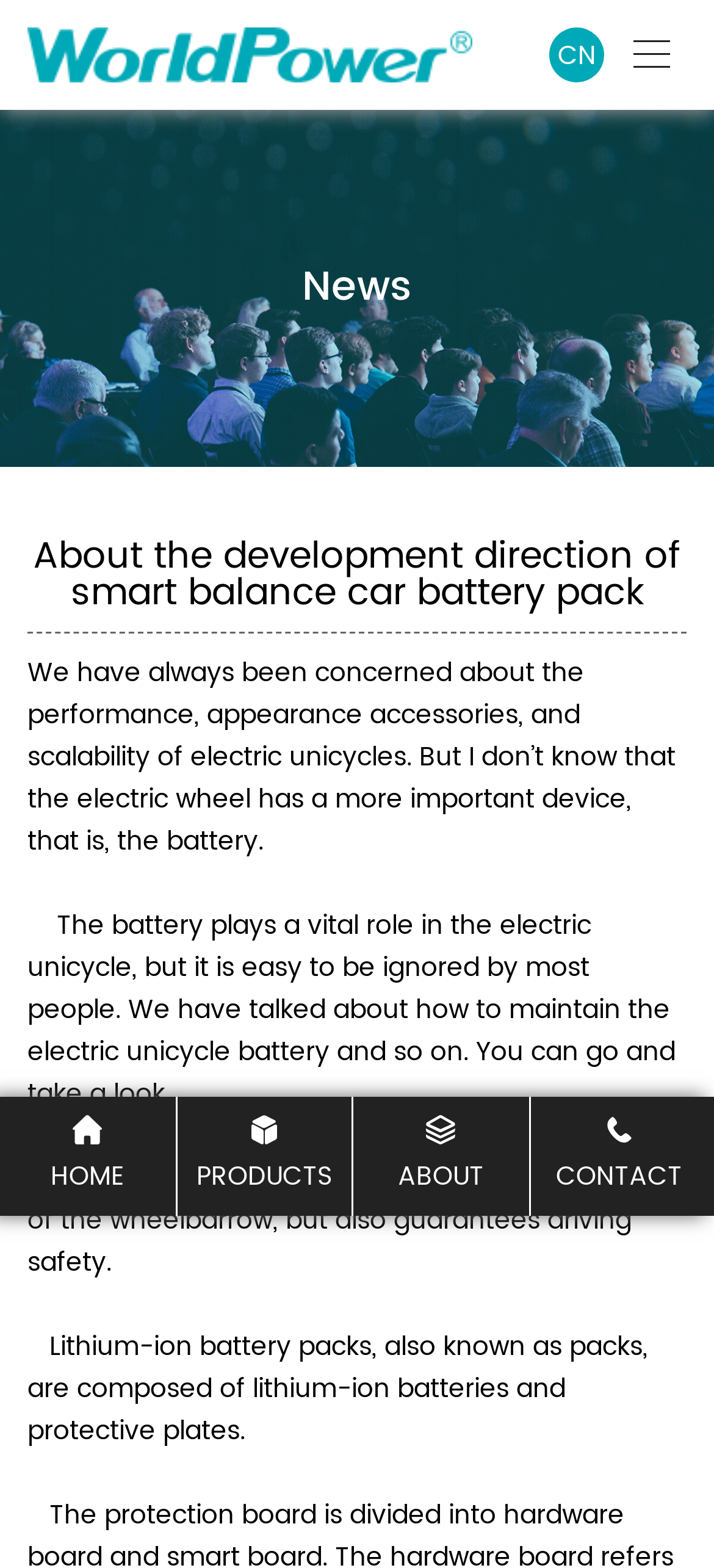What are the main sections of the webpage?
Look at the screenshot and give a one-word or phrase answer.

News, Home, Products, About, Contact